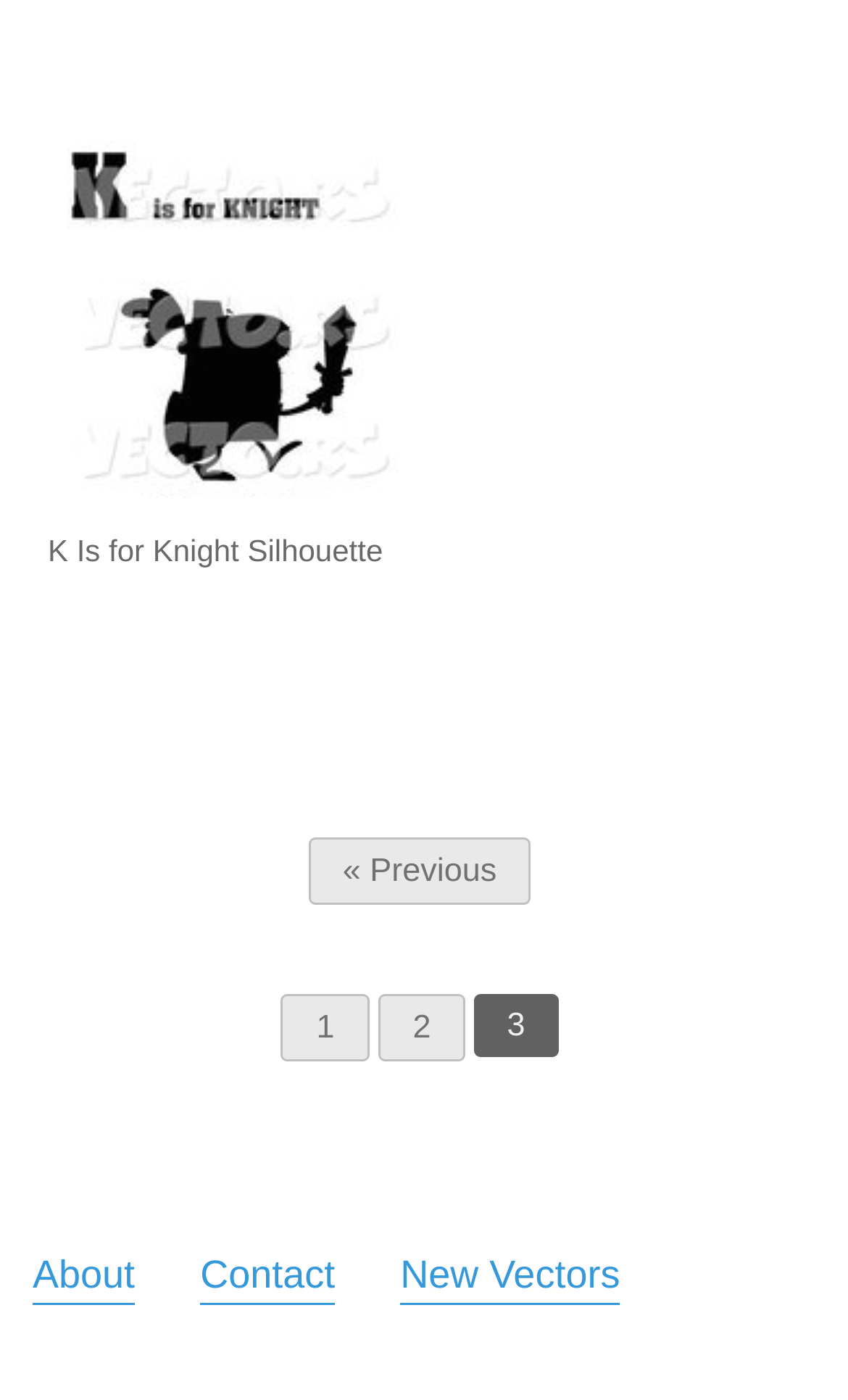Give a short answer using one word or phrase for the question:
How many pagination links are there?

3